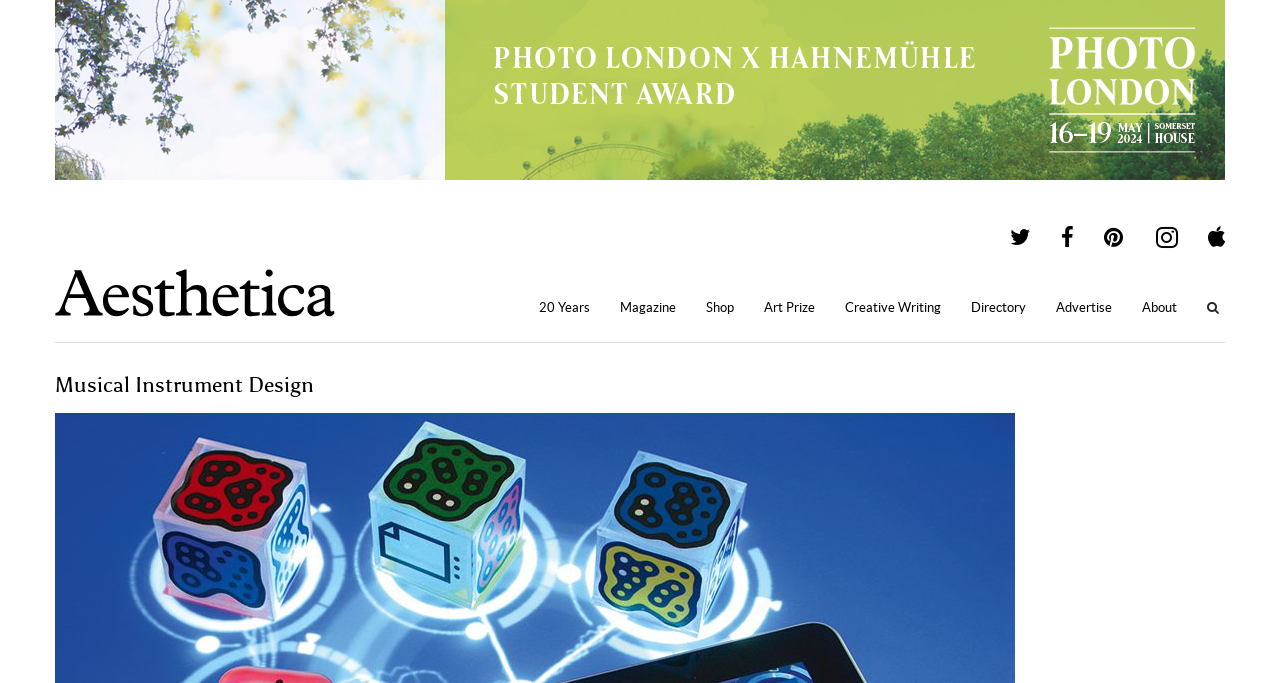How many social media links are there?
Please describe in detail the information shown in the image to answer the question.

There are five social media links located at the top right corner of the webpage, represented by icons with Unicode characters '', '', '', '', and ''.